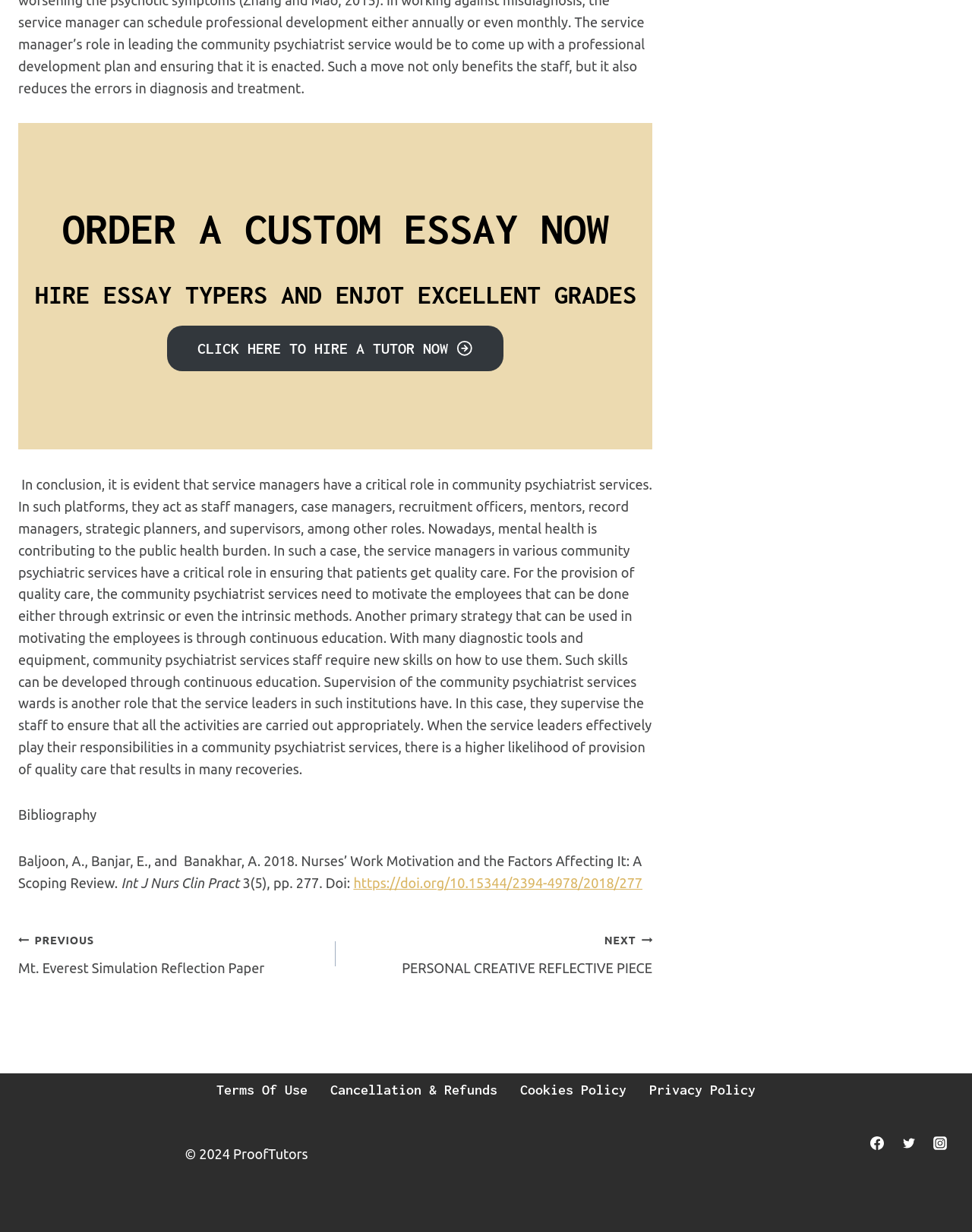Determine the bounding box coordinates of the target area to click to execute the following instruction: "Check the bibliography."

[0.019, 0.655, 0.099, 0.668]